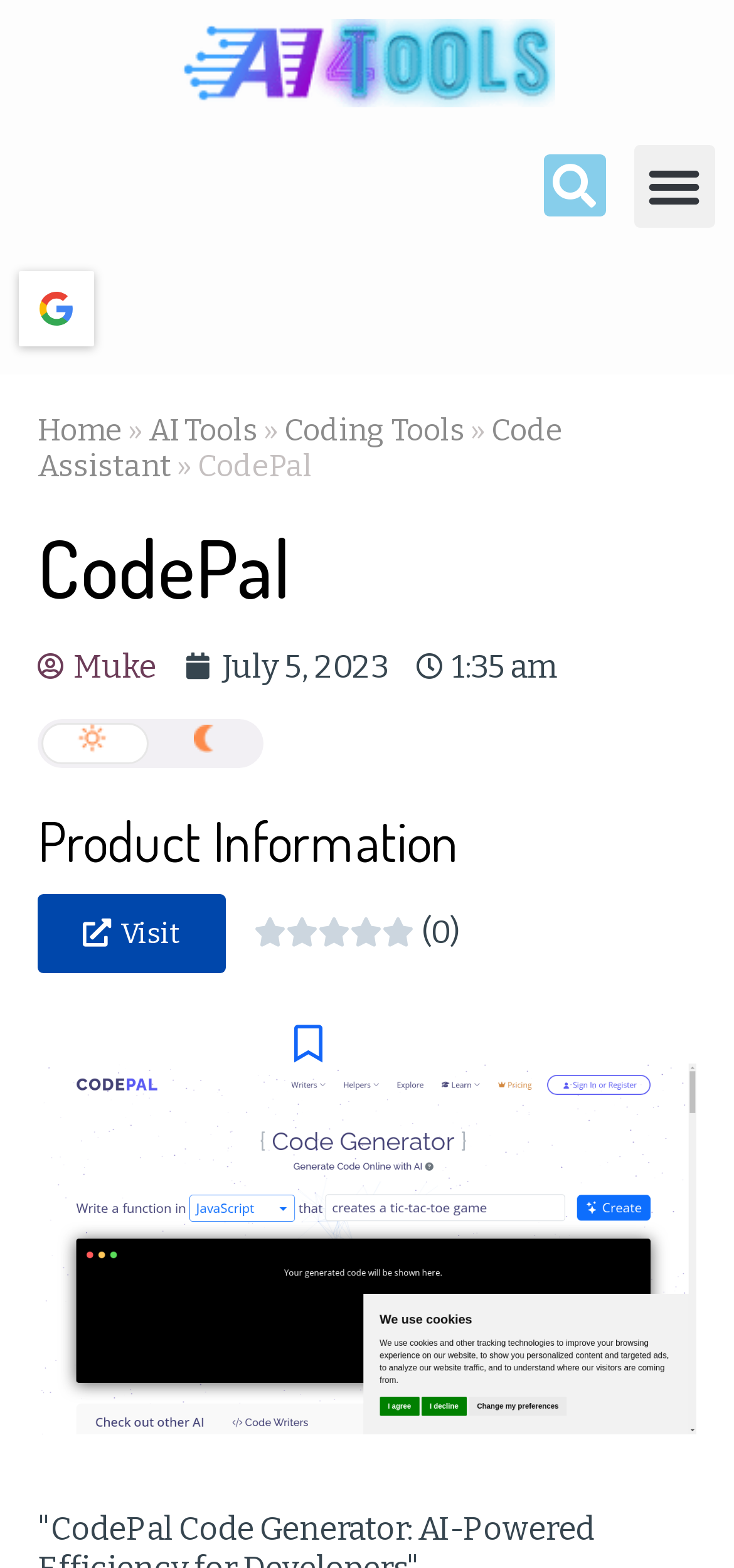Identify the bounding box coordinates for the element that needs to be clicked to fulfill this instruction: "go to previous slide". Provide the coordinates in the format of four float numbers between 0 and 1: [left, top, right, bottom].

None